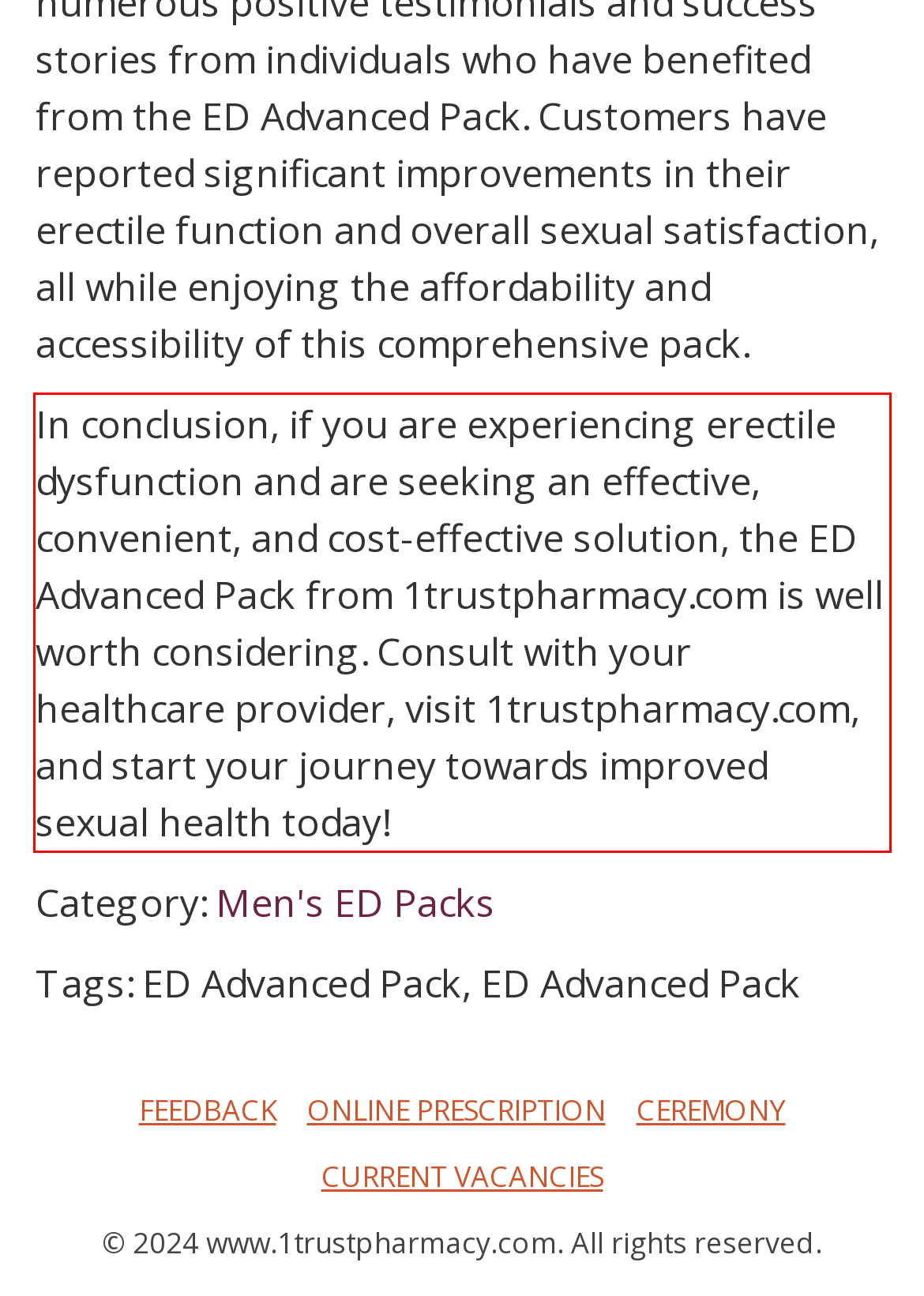Please perform OCR on the text content within the red bounding box that is highlighted in the provided webpage screenshot.

In conclusion, if you are experiencing erectile dysfunction and are seeking an effective, convenient, and cost-effective solution, the ED Advanced Pack from 1trustpharmacy.com is well worth considering. Consult with your healthcare provider, visit 1trustpharmacy.com, and start your journey towards improved sexual health today!